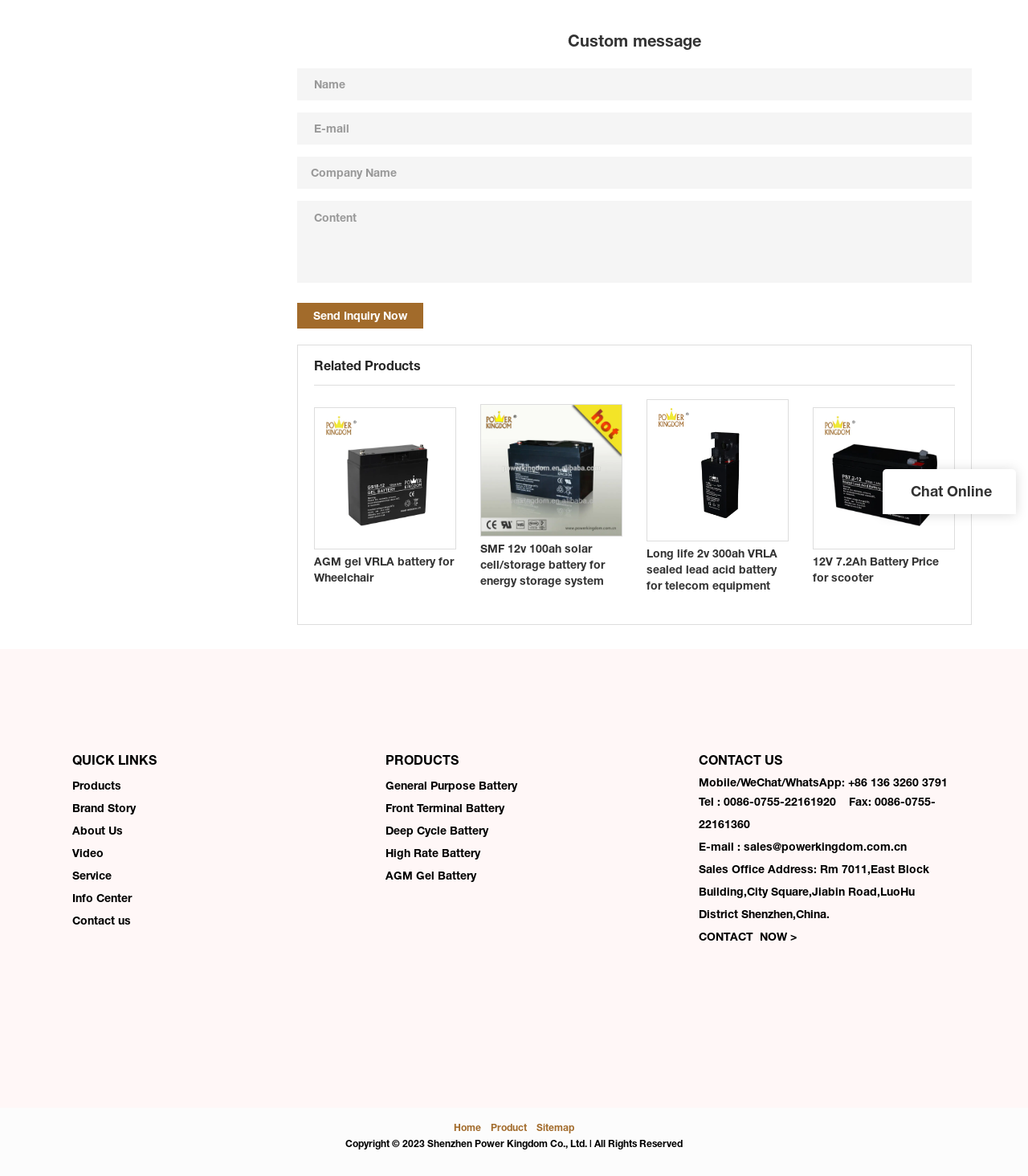Given the element description "General Purpose Battery" in the screenshot, predict the bounding box coordinates of that UI element.

[0.375, 0.662, 0.503, 0.674]